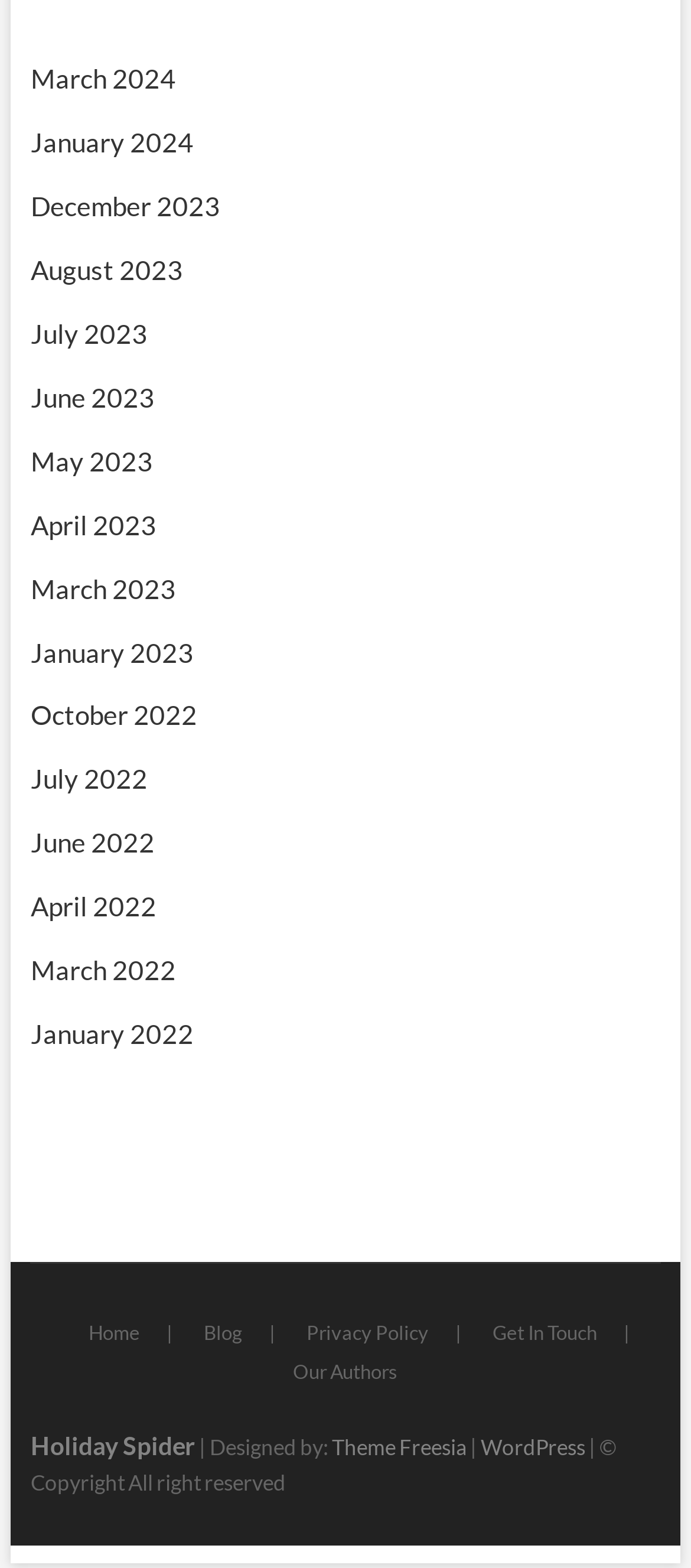Please provide the bounding box coordinates for the element that needs to be clicked to perform the following instruction: "Visit WordPress". The coordinates should be given as four float numbers between 0 and 1, i.e., [left, top, right, bottom].

[0.695, 0.914, 0.847, 0.931]